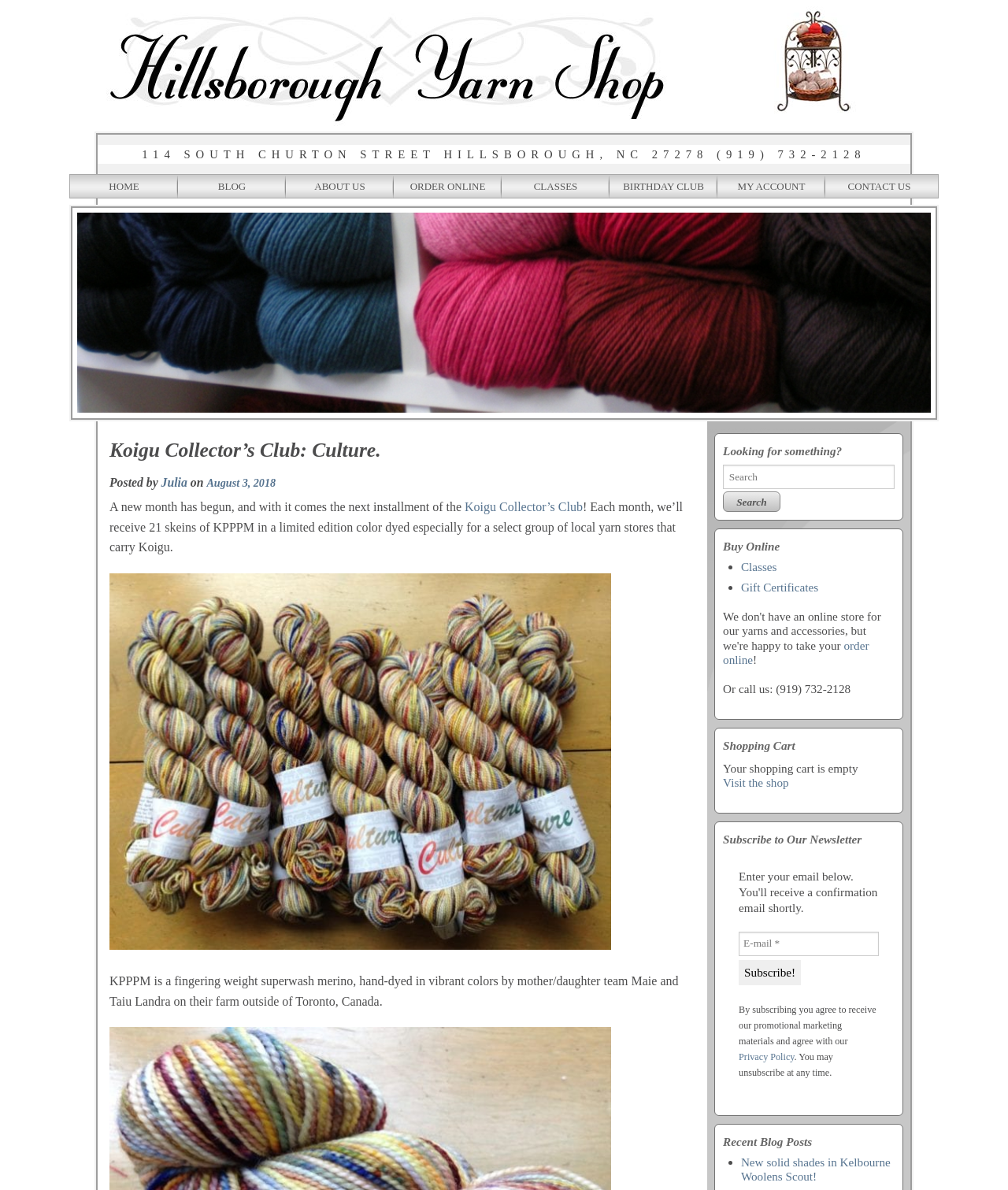Find the bounding box coordinates for the HTML element described as: "Blog". The coordinates should consist of four float values between 0 and 1, i.e., [left, top, right, bottom].

[0.177, 0.147, 0.284, 0.167]